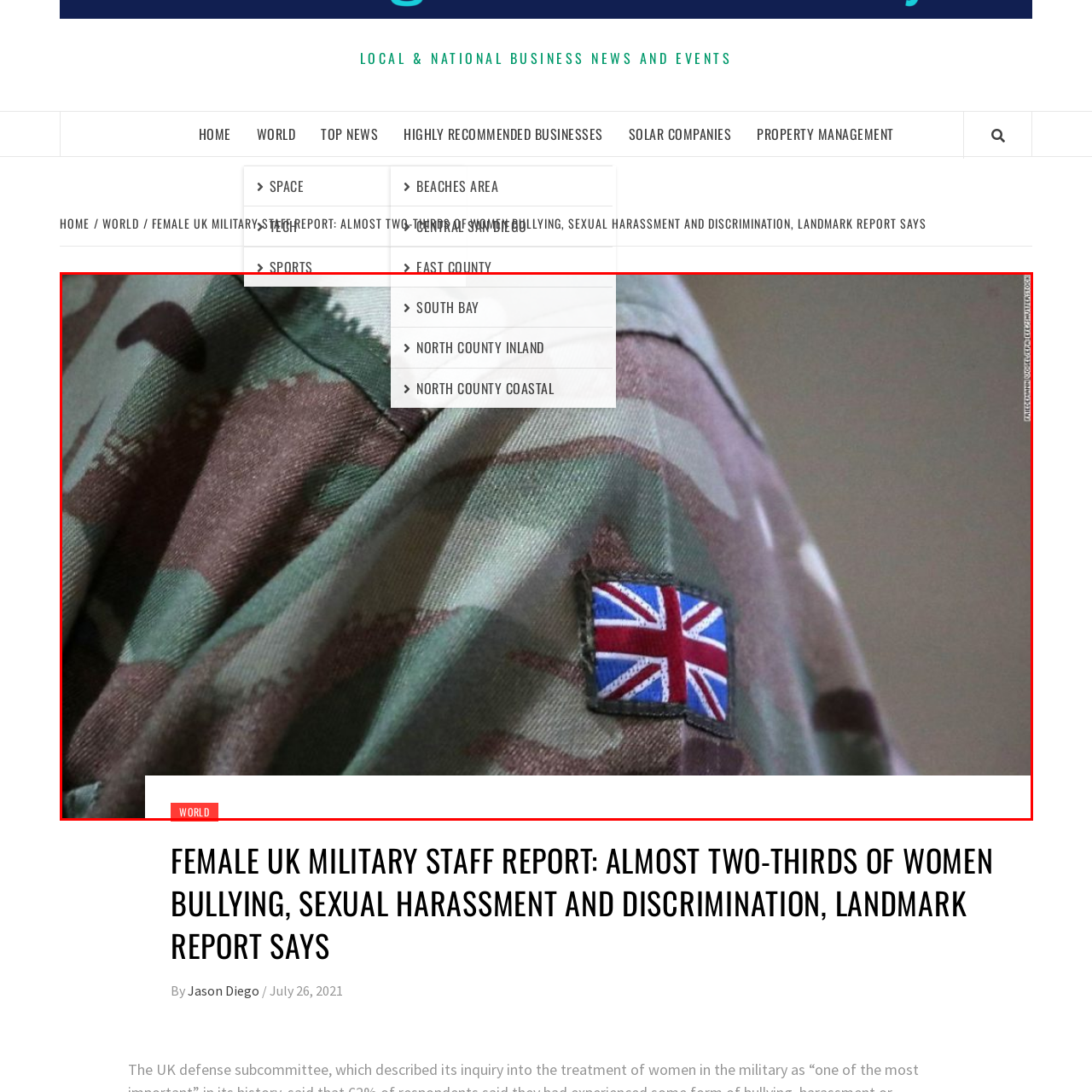What is the likely topic of the report?
View the image encased in the red bounding box and respond with a detailed answer informed by the visual information.

The caption suggests that the image is part of a report highlighting issues such as bullying, sexual harassment, and discrimination faced by female UK military staff, indicating that the report is focused on the experiences of women in the armed forces.